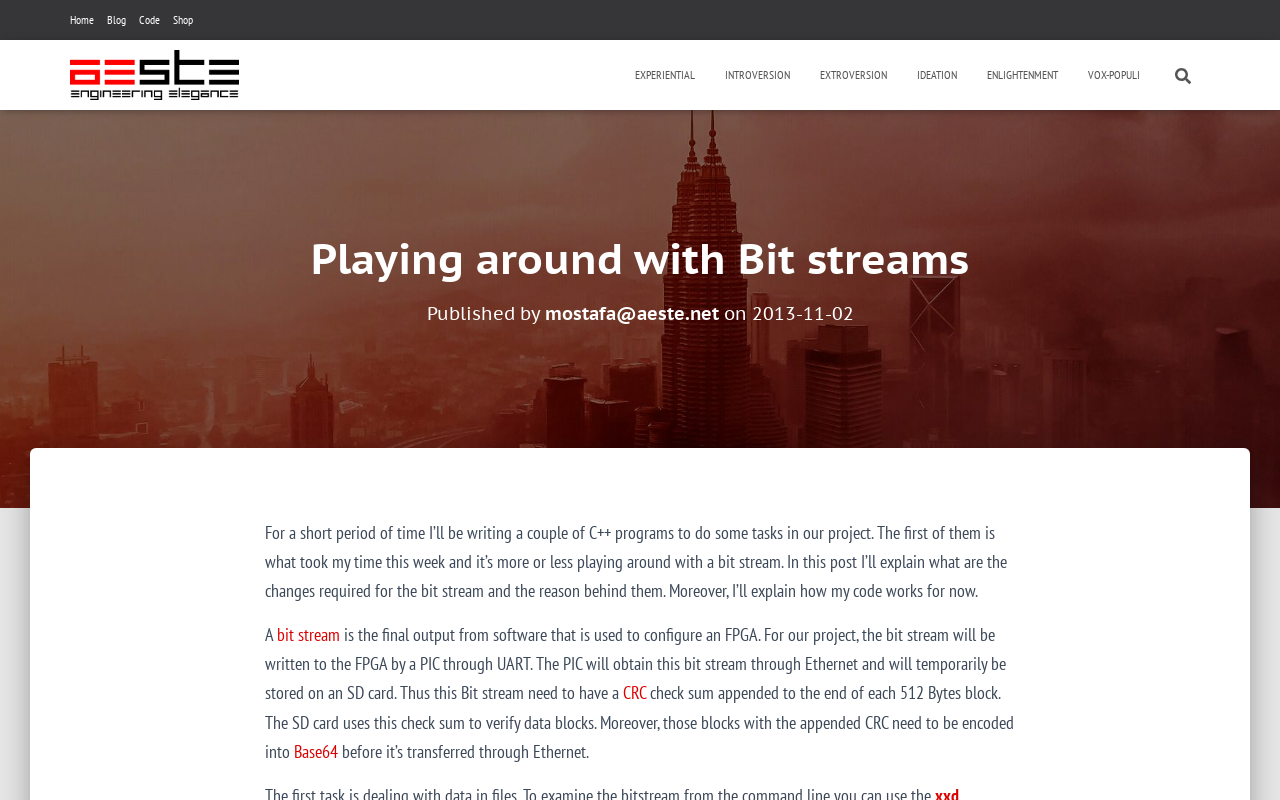What is the author's email address?
Based on the image, answer the question with a single word or brief phrase.

mostafa@aeste.net